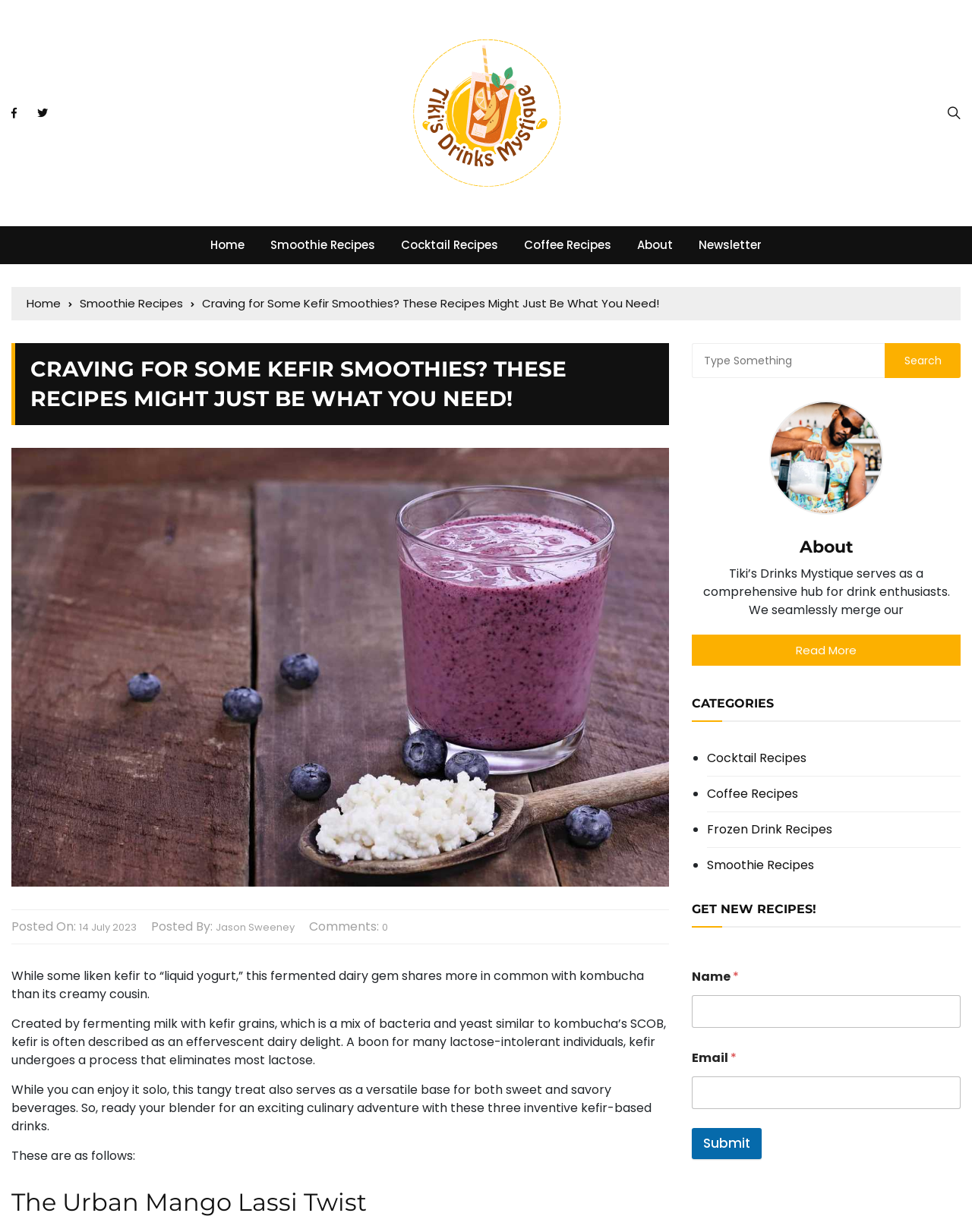Given the description of a UI element: "Submit", identify the bounding box coordinates of the matching element in the webpage screenshot.

[0.712, 0.916, 0.784, 0.941]